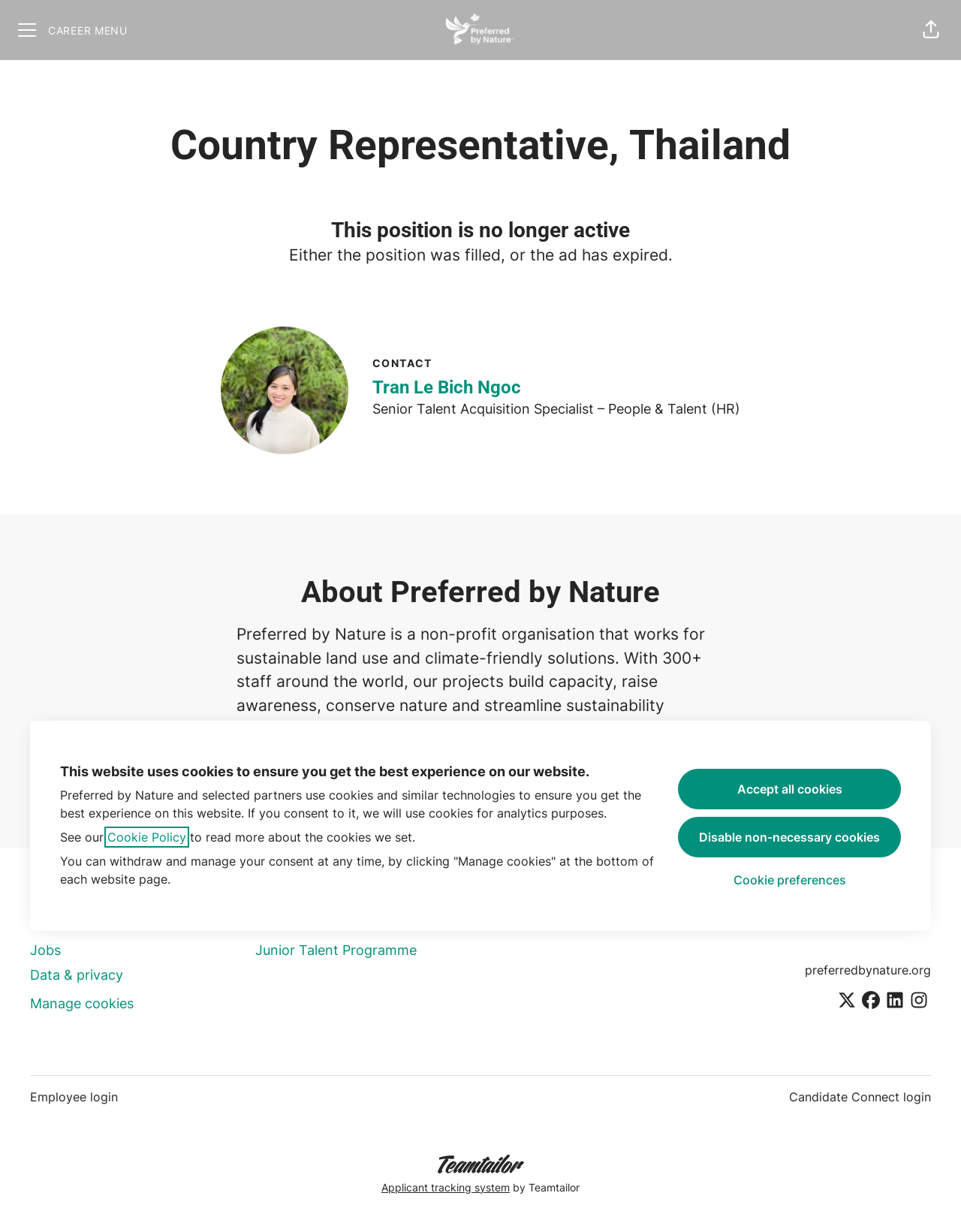Please respond in a single word or phrase: 
What is the position status?

No longer active